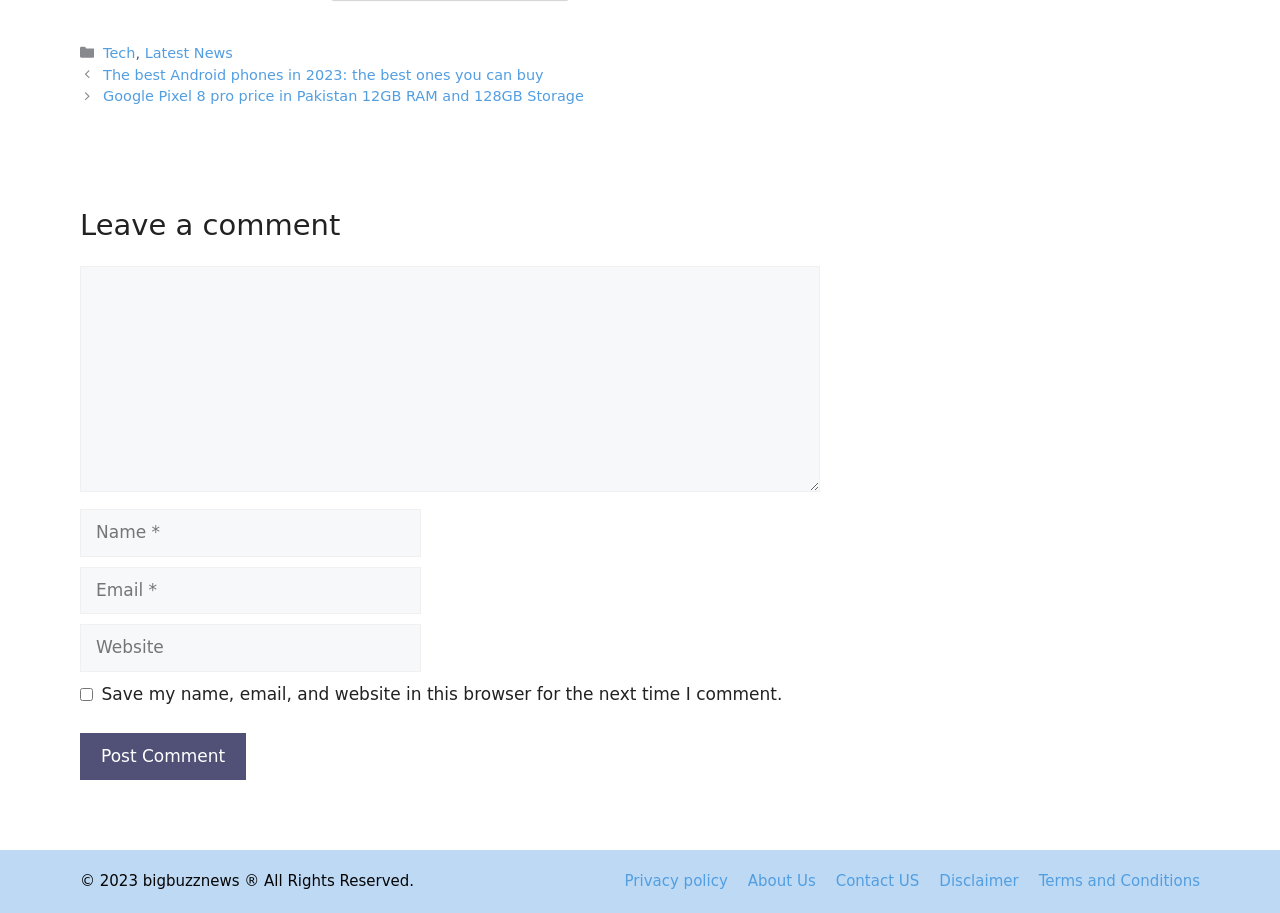Could you specify the bounding box coordinates for the clickable section to complete the following instruction: "Leave a comment"?

[0.062, 0.227, 0.641, 0.268]